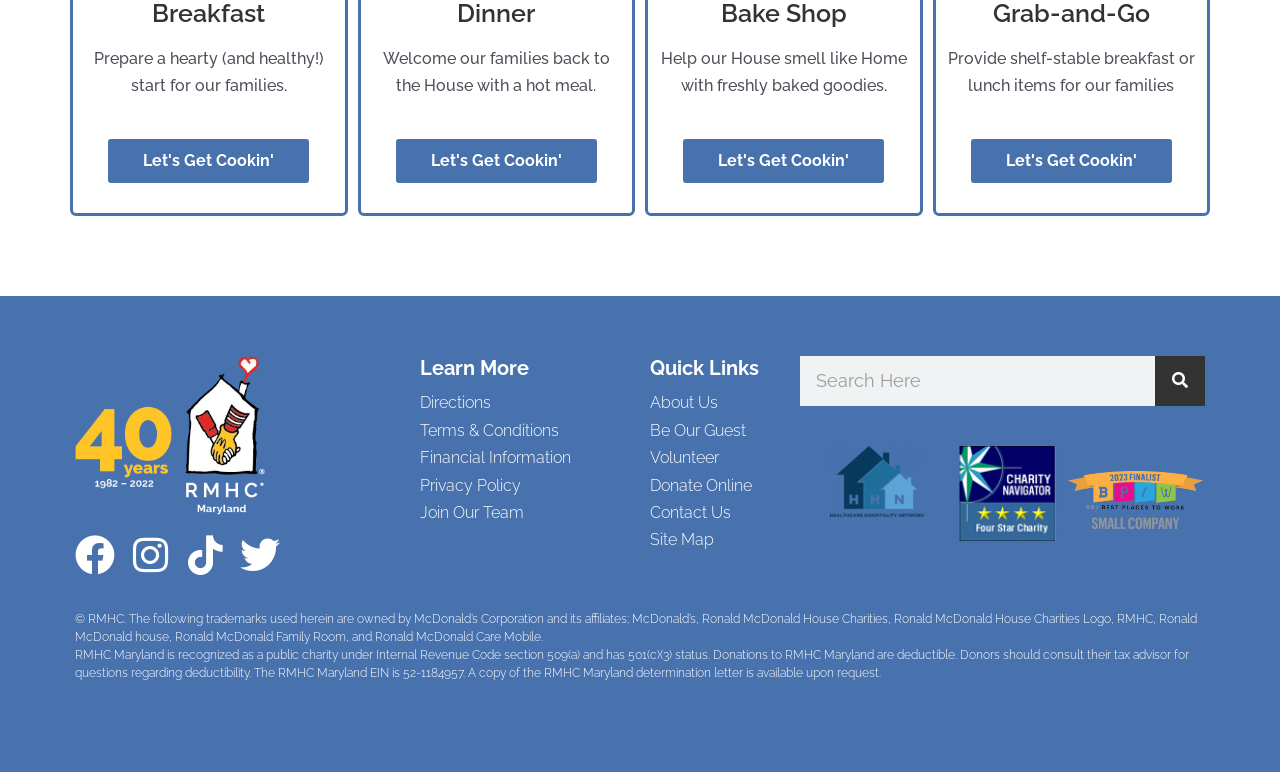Find the bounding box coordinates for the element described here: "parent_node: Search name="s" placeholder="Search Here"".

[0.625, 0.46, 0.902, 0.525]